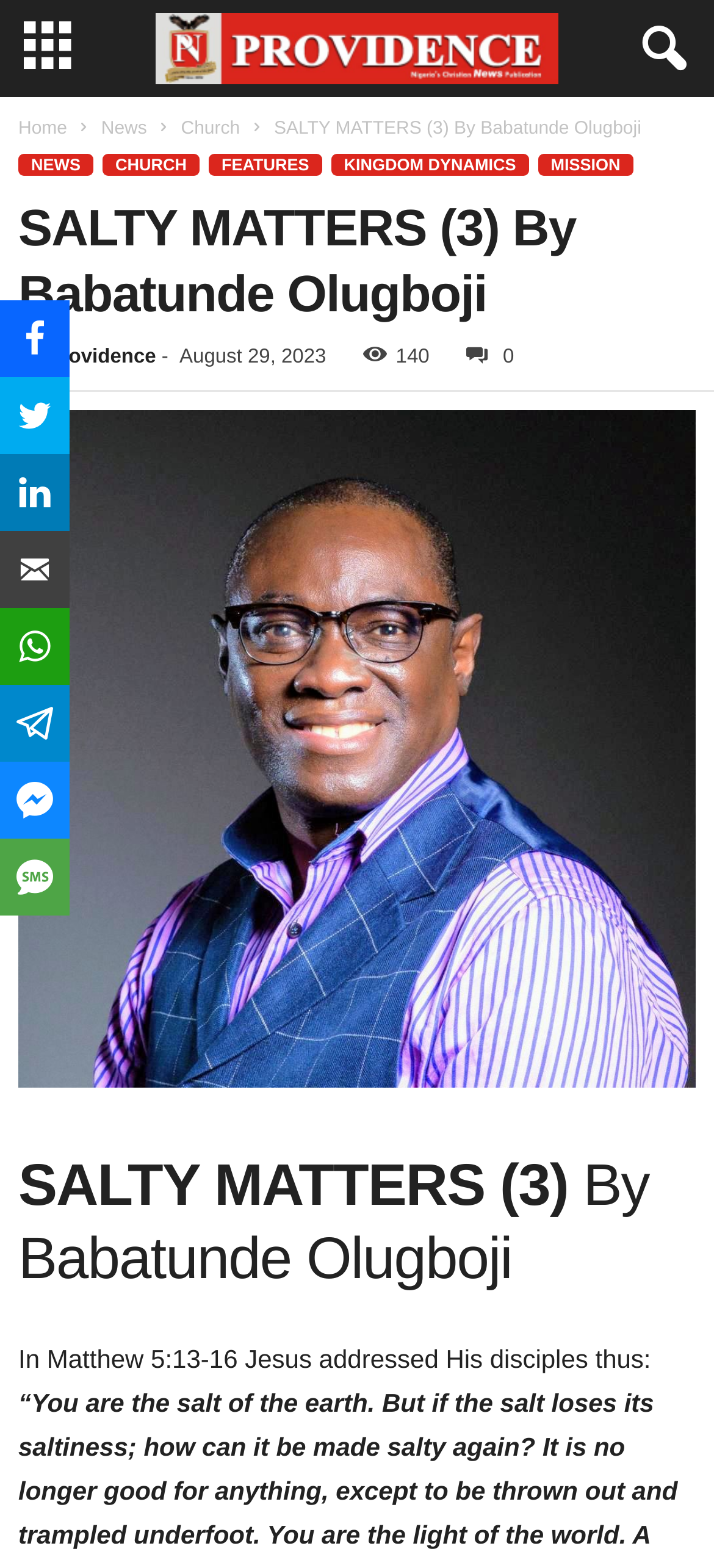What is the primary heading on this webpage?

SALTY MATTERS (3) By Babatunde Olugboji